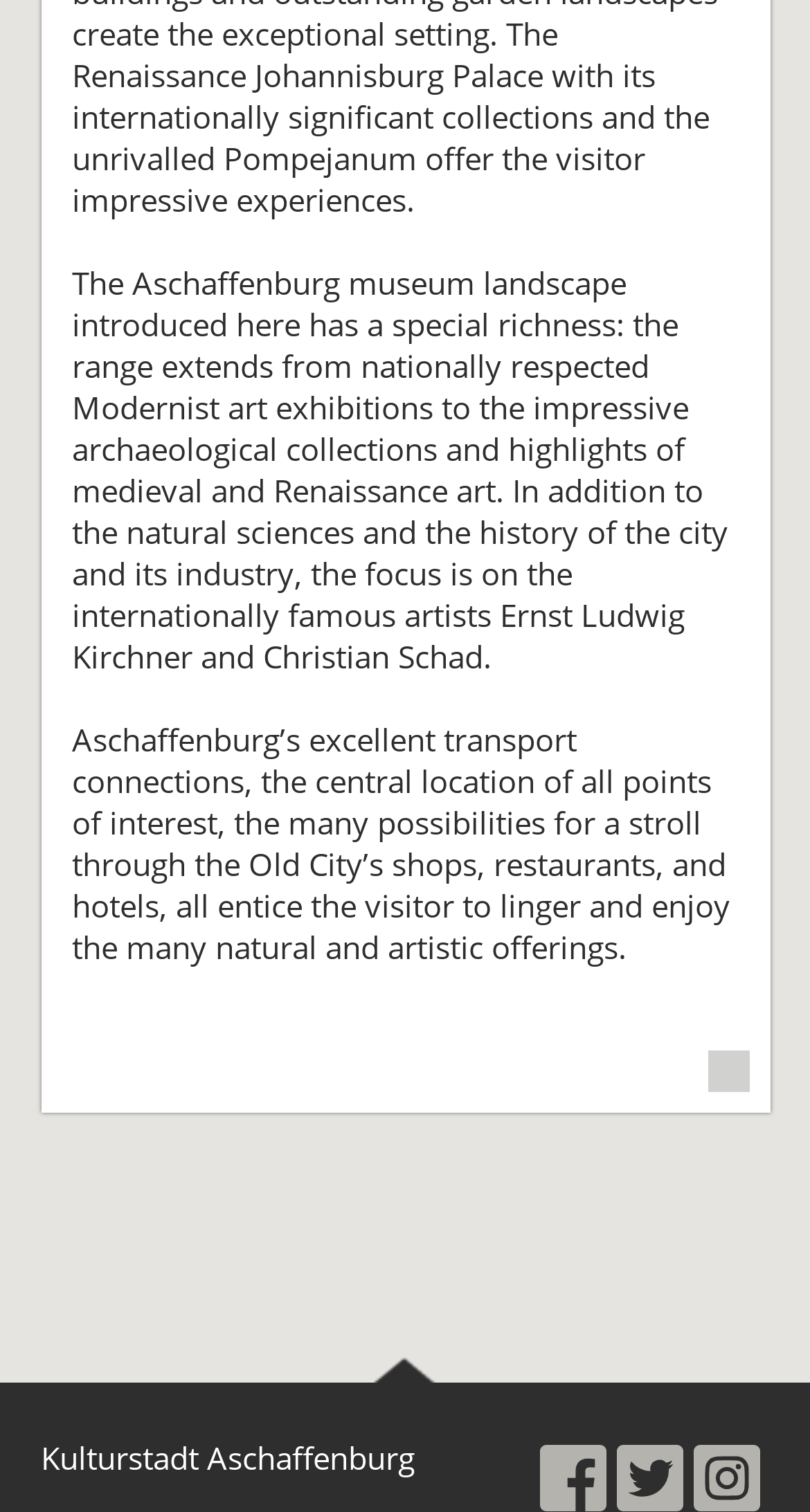Answer the following query concisely with a single word or phrase:
What type of art exhibitions are mentioned?

Modernist art